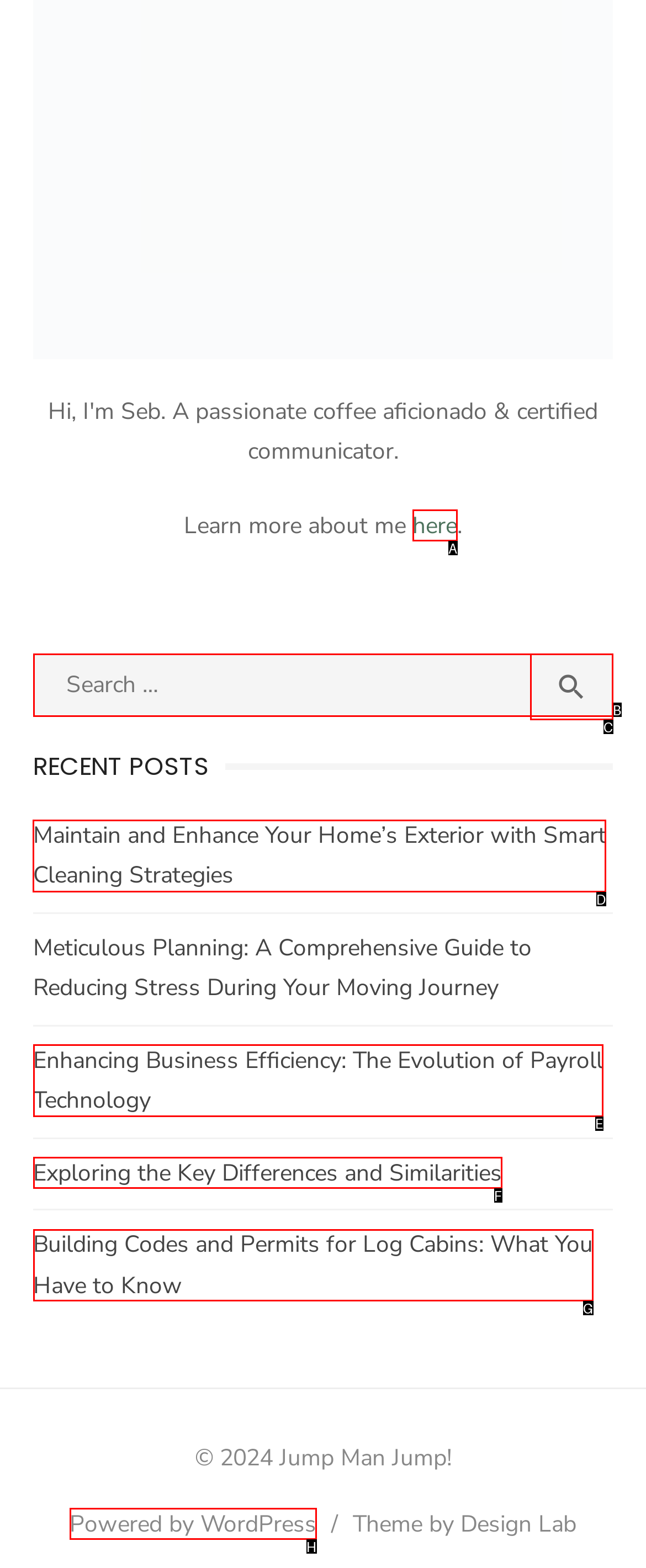Indicate which lettered UI element to click to fulfill the following task: Read the recent post about smart cleaning strategies
Provide the letter of the correct option.

D